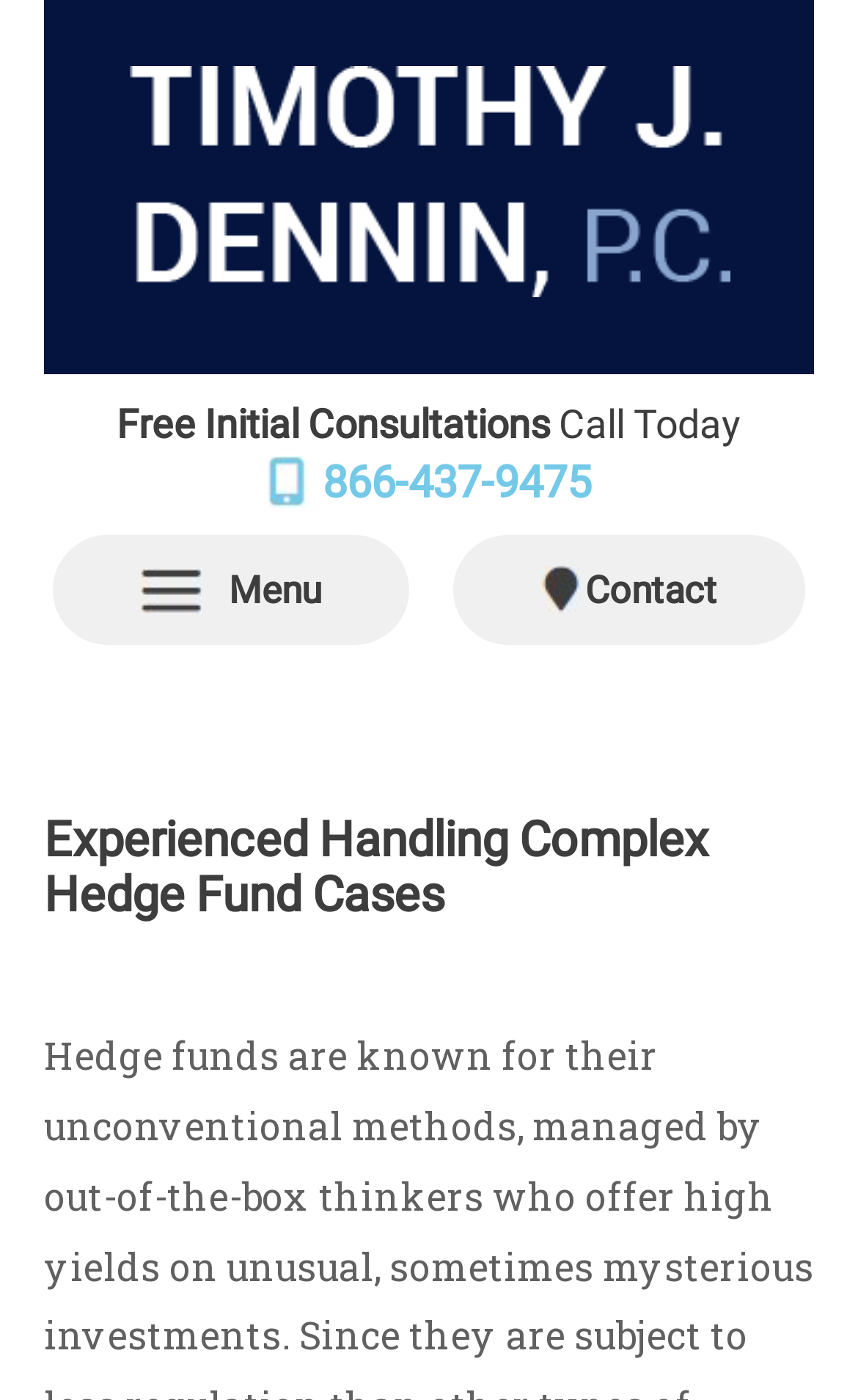Use the information in the screenshot to answer the question comprehensively: What is the phone number to schedule a free consultation?

I found the phone number by looking at the link element with the text '866-437-9475' which is located at the coordinates [0.312, 0.326, 0.688, 0.364]. This suggests that this phone number is related to scheduling a free consultation.